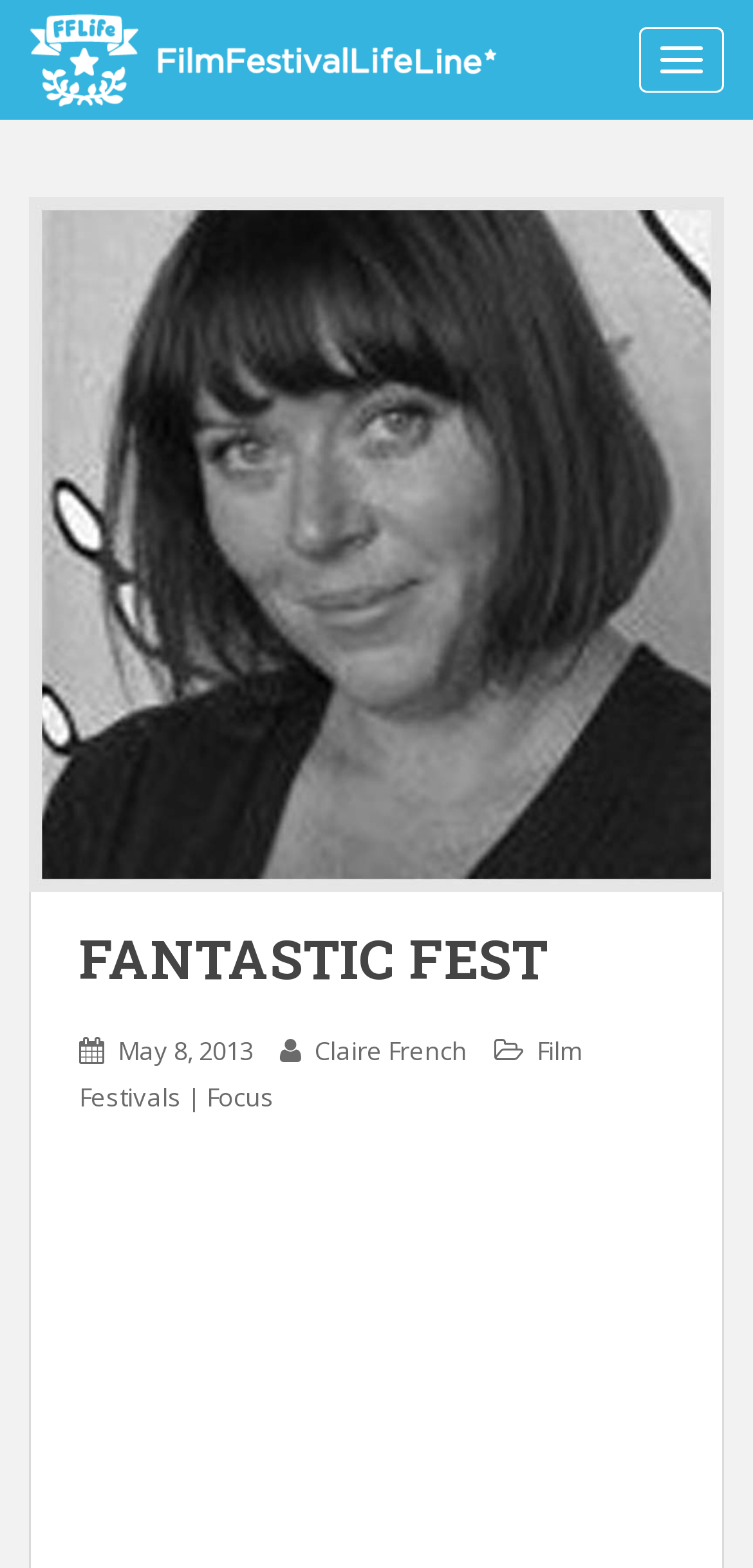Generate a comprehensive description of the webpage.

The webpage is about the FANTASTIC FEST film festival. At the top right corner, there is a button labeled "TOGGLE NAVIGATION". On the top left, there is a link to "FilmFestivalLifeLine" accompanied by an image with the same name. Below this image, there is a header section that spans most of the width of the page. Within this header, the title "FANTASTIC FEST" is prominently displayed. 

Below the title, there are three links arranged horizontally. The first link is dated "May 8, 2013", the second link is to "Claire French", and the third link is to "Film Festivals | Focus". The webpage also features an interview with Kristen Bell, the Festival Director of the 9th FANTASTIC FEST, and mentions that the deadline for the festival is May 29, 2013. Additionally, the webpage notes that the number of people viewing the festival has been reduced this year.